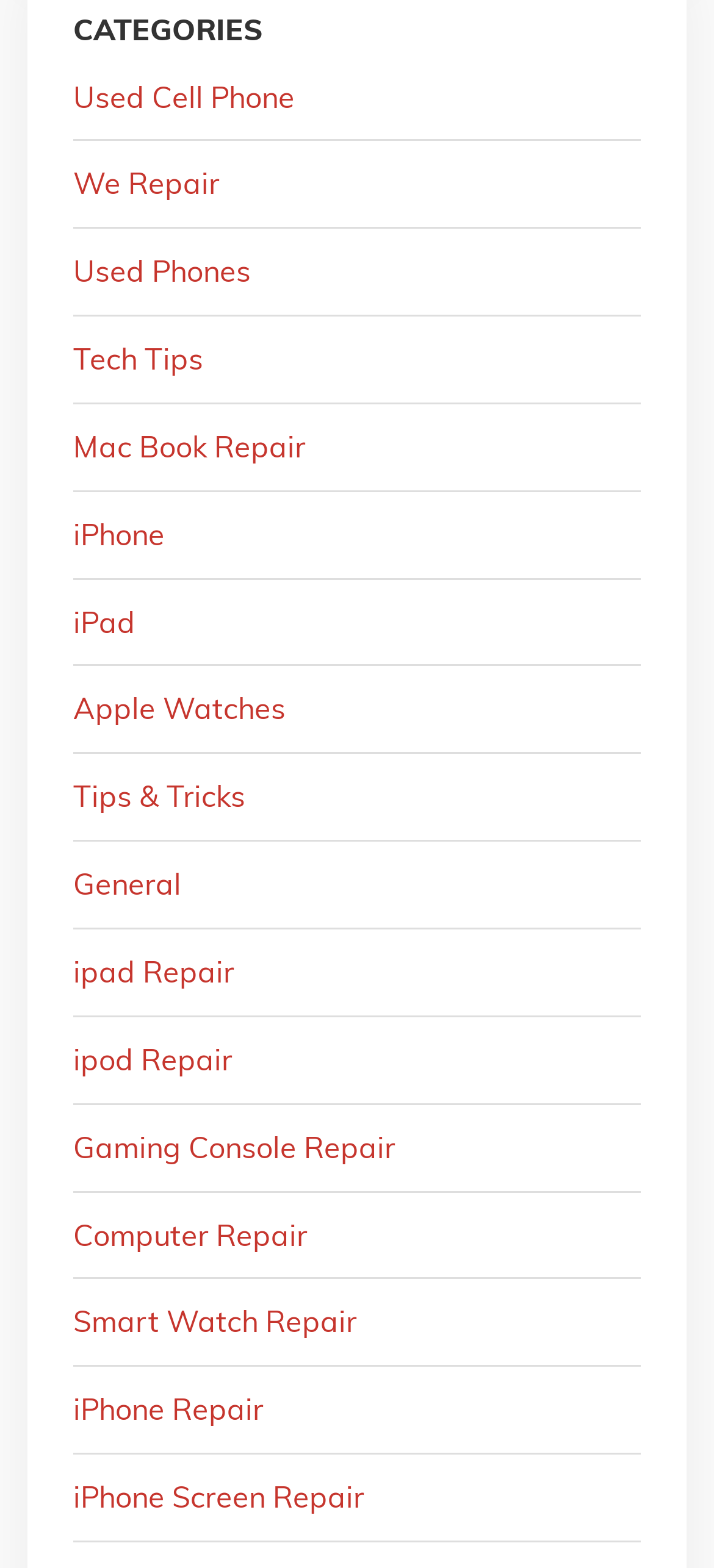Pinpoint the bounding box coordinates of the element to be clicked to execute the instruction: "View iPhone Repair".

[0.103, 0.314, 0.897, 0.368]